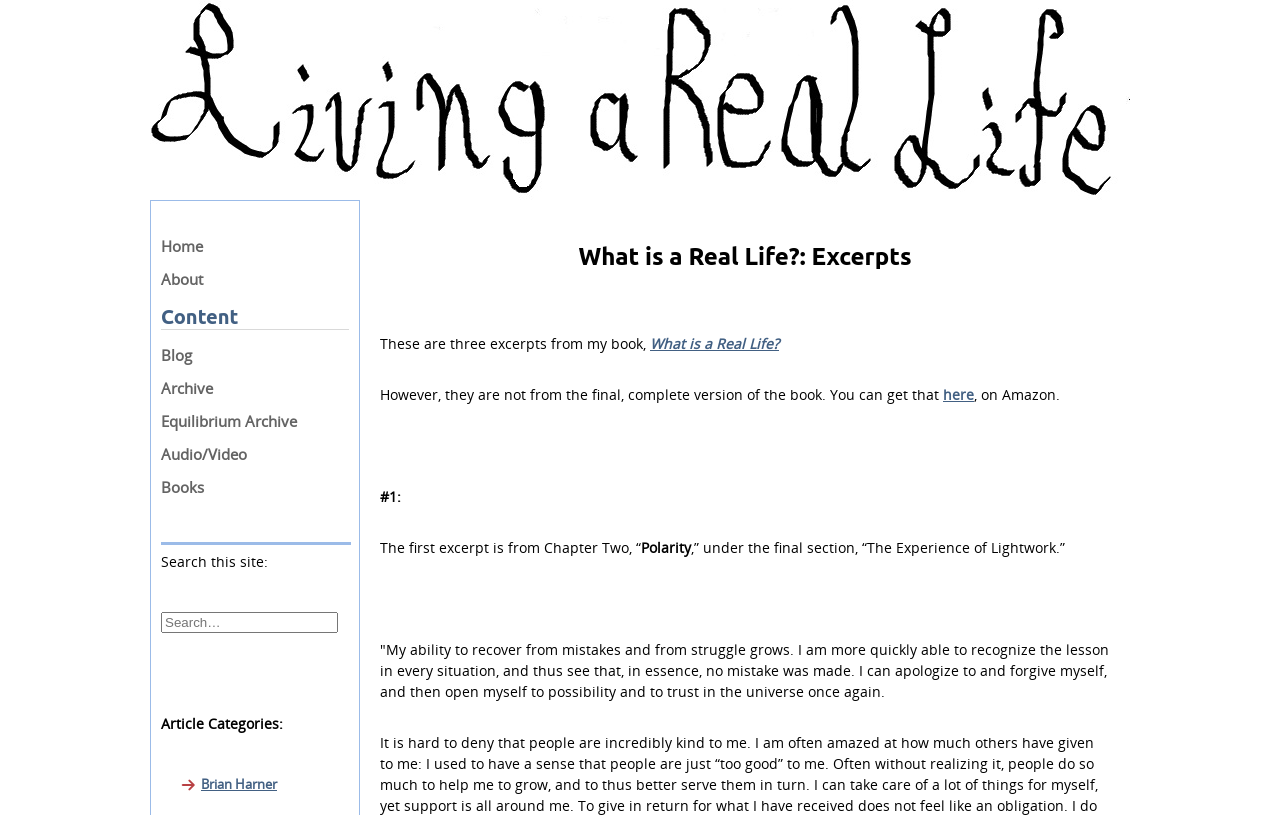What is the first excerpt from?
Give a single word or phrase as your answer by examining the image.

Chapter Two